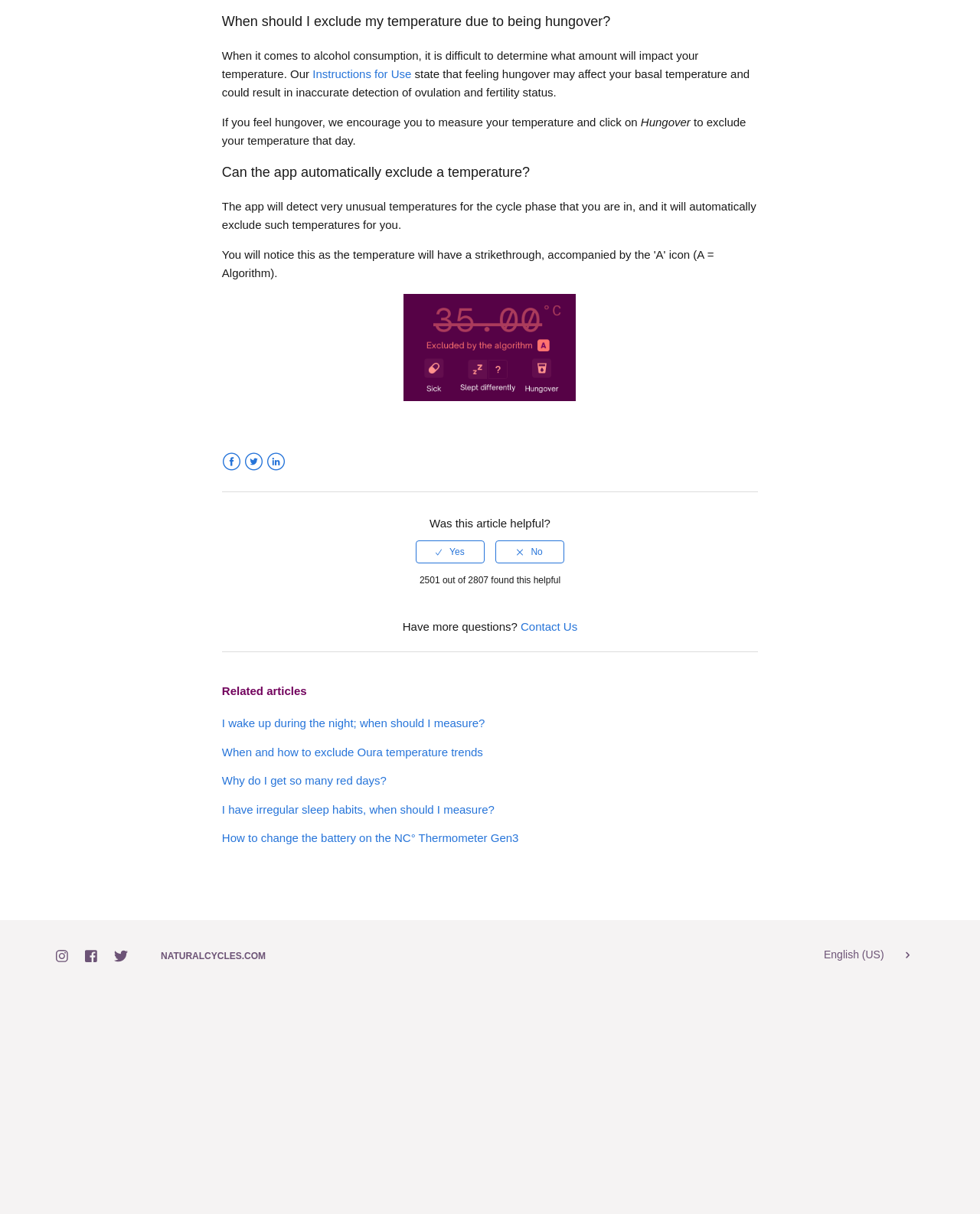Give a concise answer of one word or phrase to the question: 
What is the topic of the first heading?

hungover